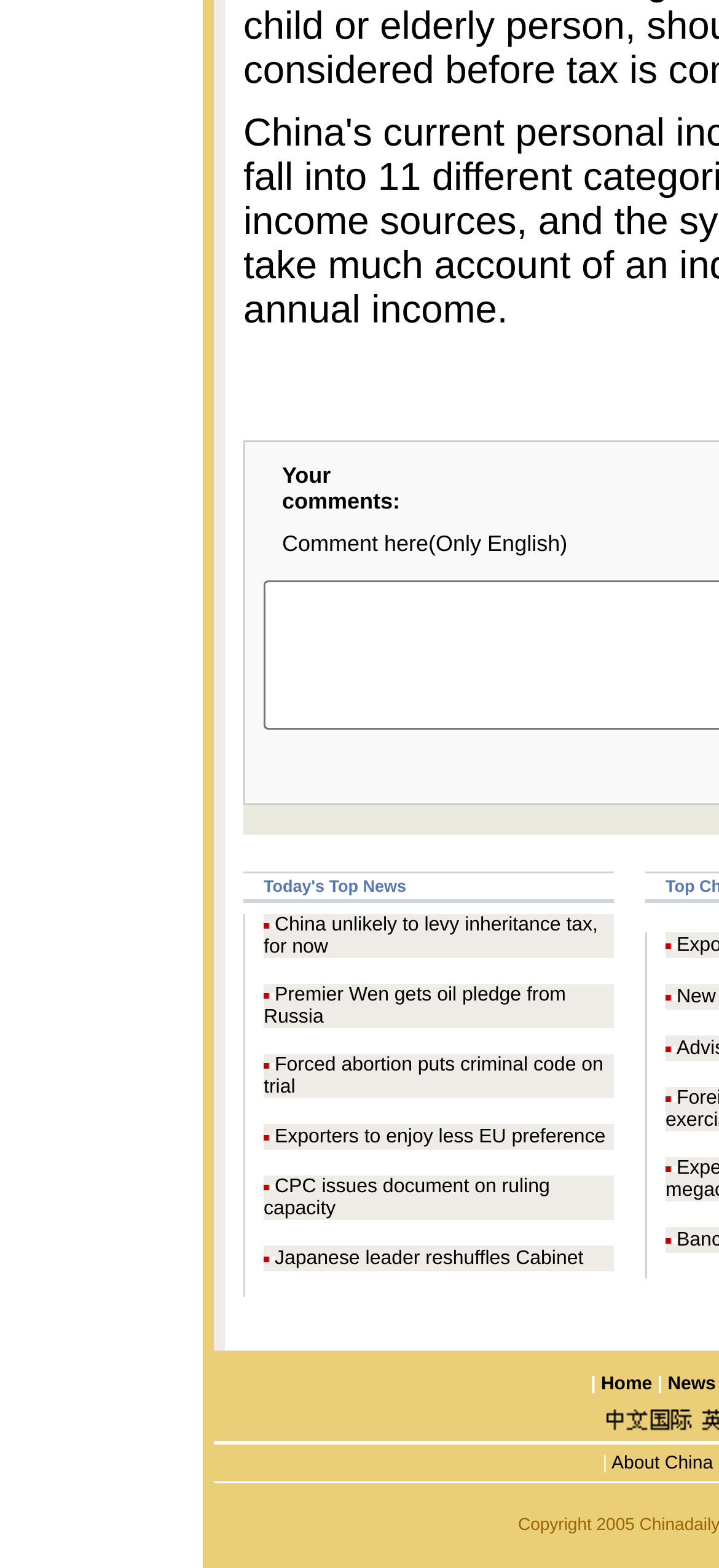Given the element description: "Home", predict the bounding box coordinates of the UI element it refers to, using four float numbers between 0 and 1, i.e., [left, top, right, bottom].

[0.836, 0.877, 0.907, 0.89]